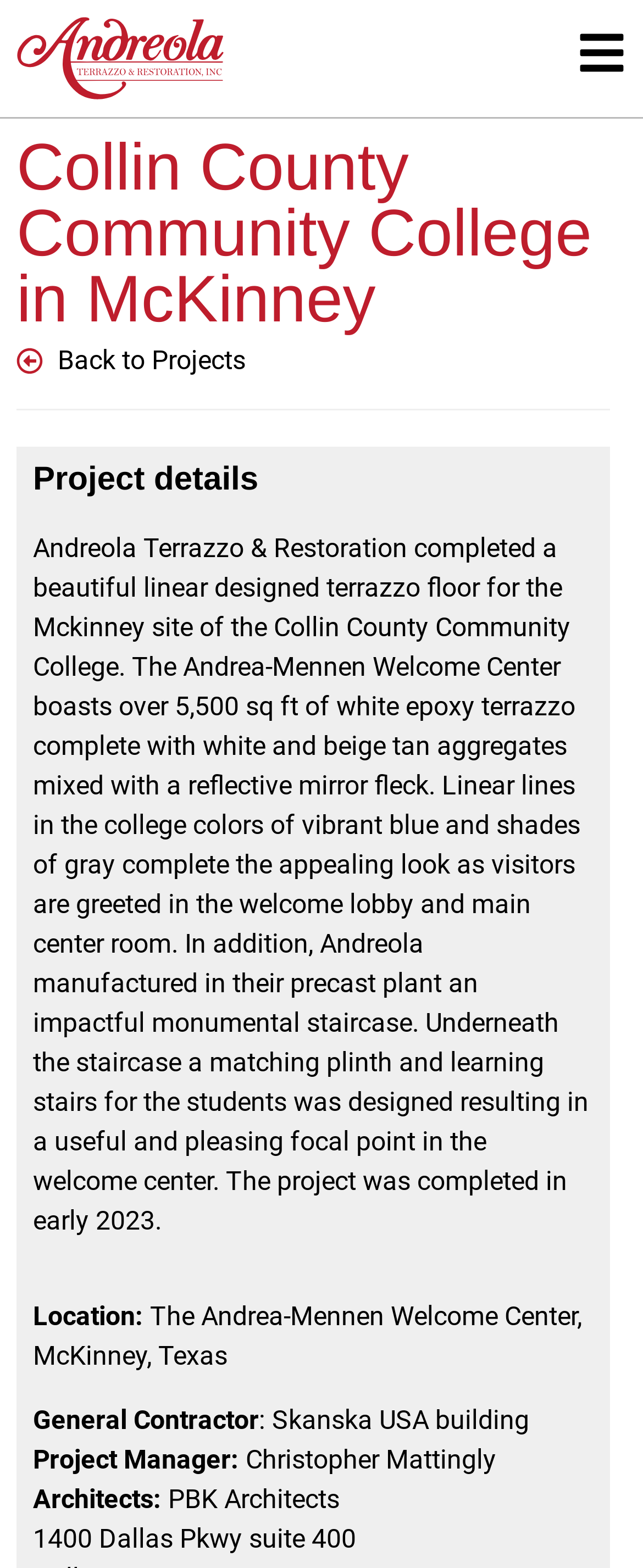What is the location of the project?
Could you please answer the question thoroughly and with as much detail as possible?

I found the answer by looking at the StaticText element 'Location:' and its corresponding value 'The Andrea-Mennen Welcome Center, McKinney, Texas' which is located below the project details heading.